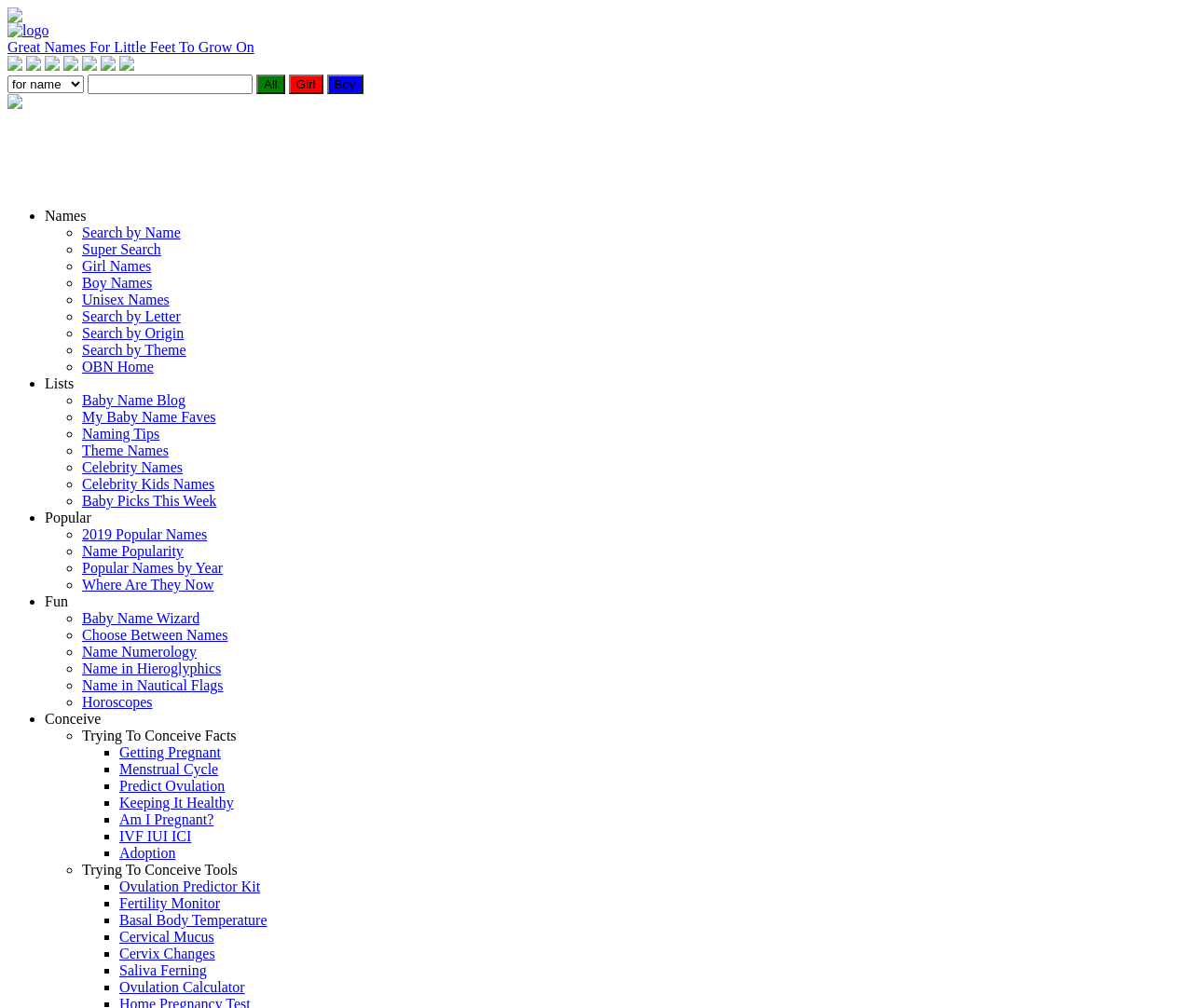Answer the question below with a single word or a brief phrase: 
What is the purpose of the combobox?

Filtering search results